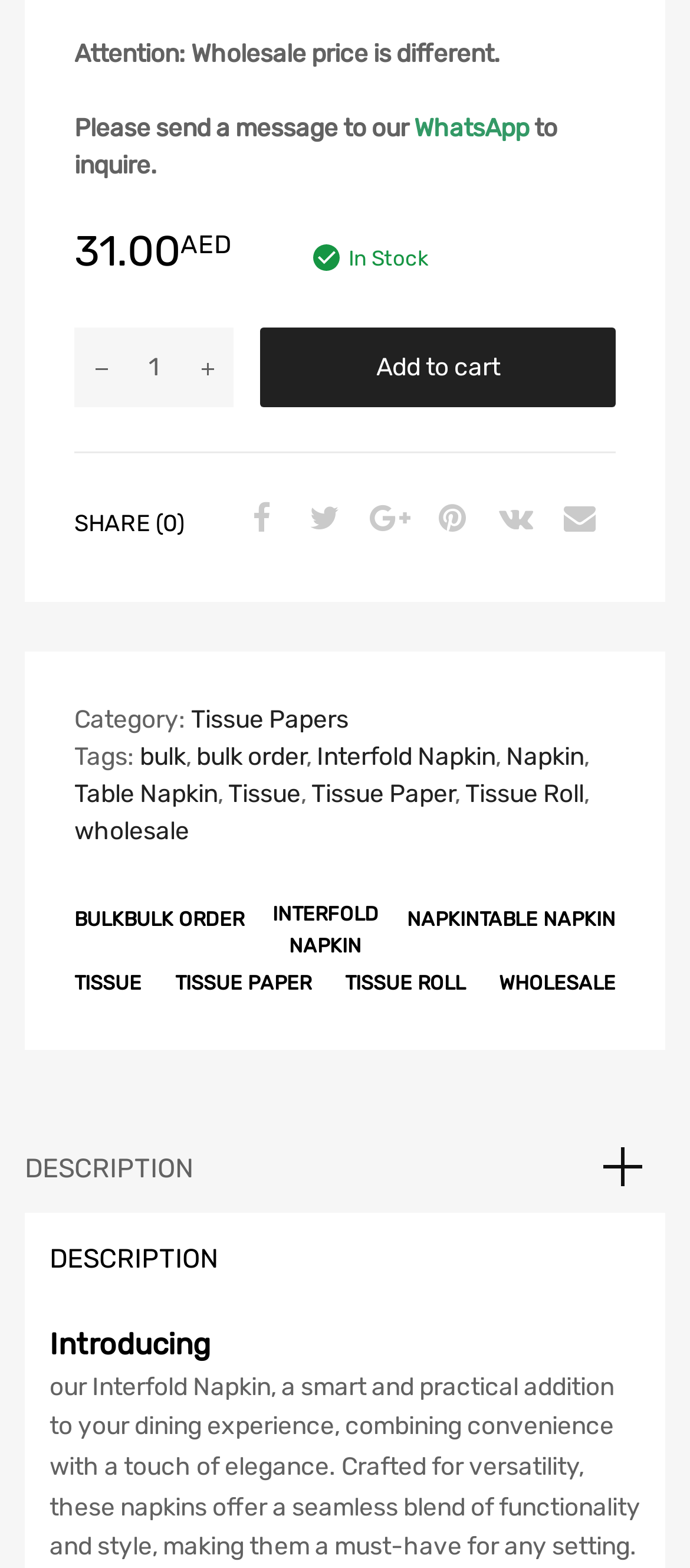Please locate the bounding box coordinates of the element that should be clicked to complete the given instruction: "Share on social media".

[0.338, 0.317, 0.405, 0.346]